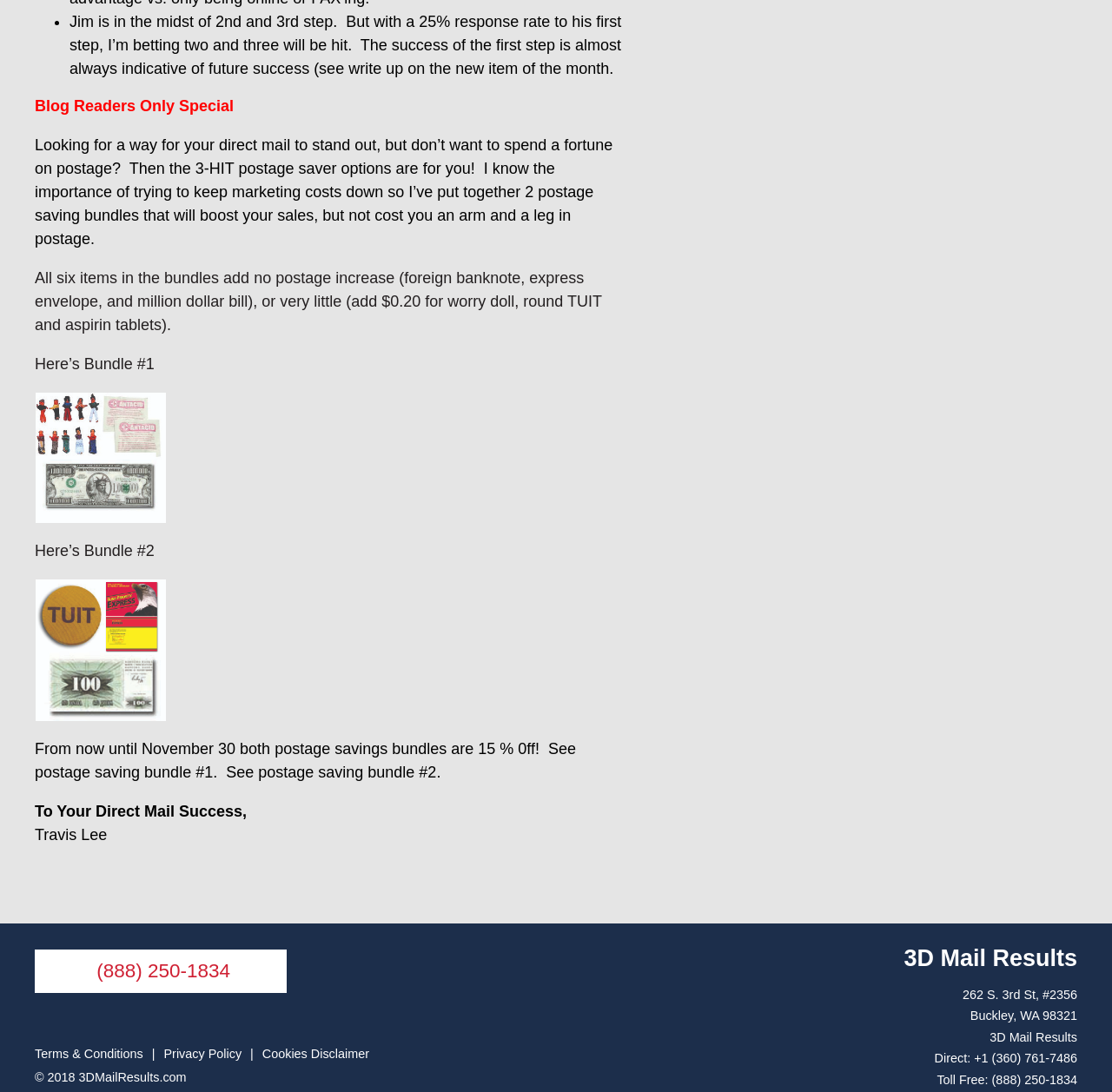What is the discount on the postage savings bundles?
Please respond to the question with a detailed and informative answer.

The discount is mentioned in the text 'From now until November 30 both postage savings bundles are 15 % 0ff!'.